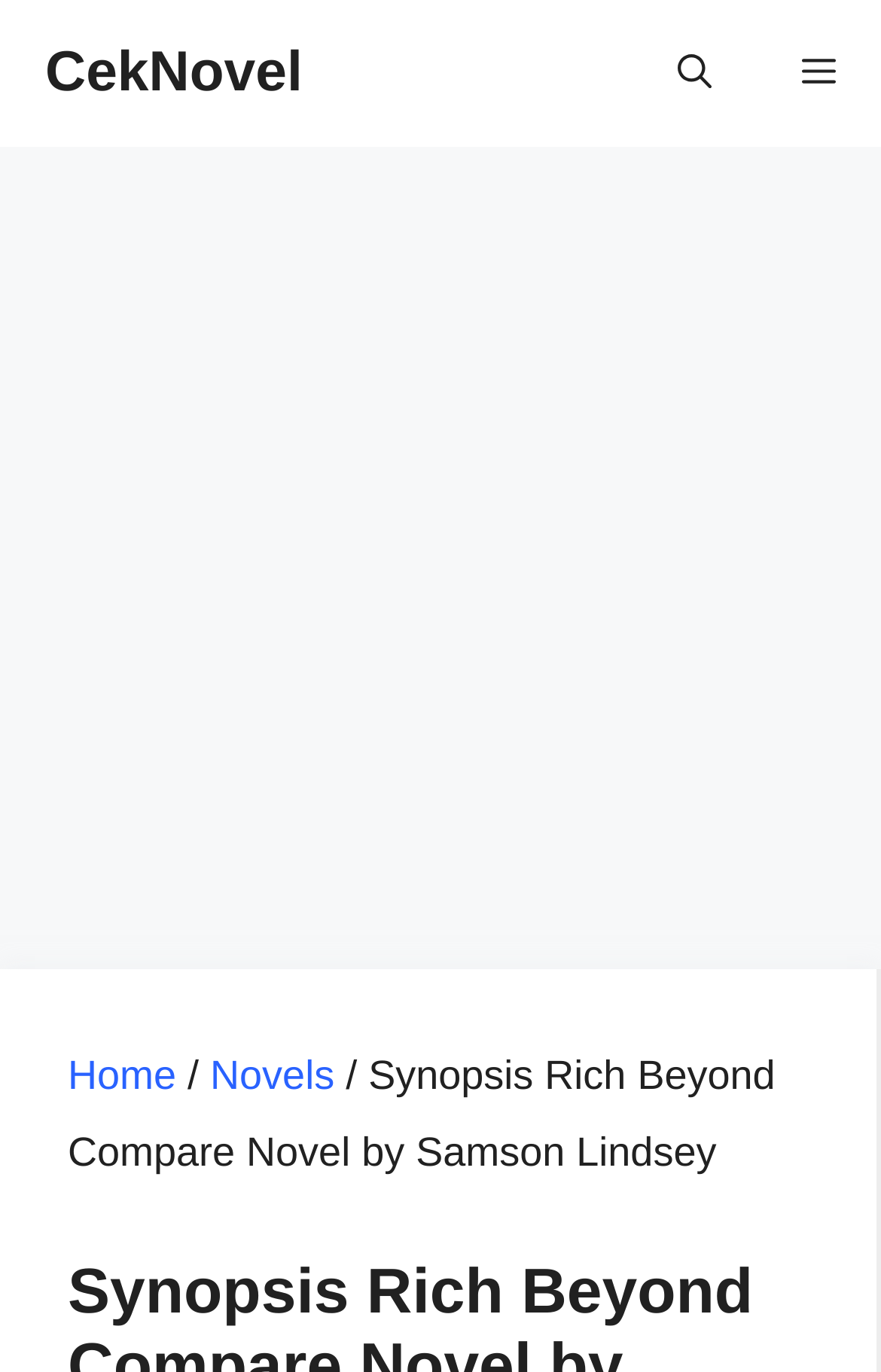How many links are in the breadcrumbs navigation?
Observe the image and answer the question with a one-word or short phrase response.

3